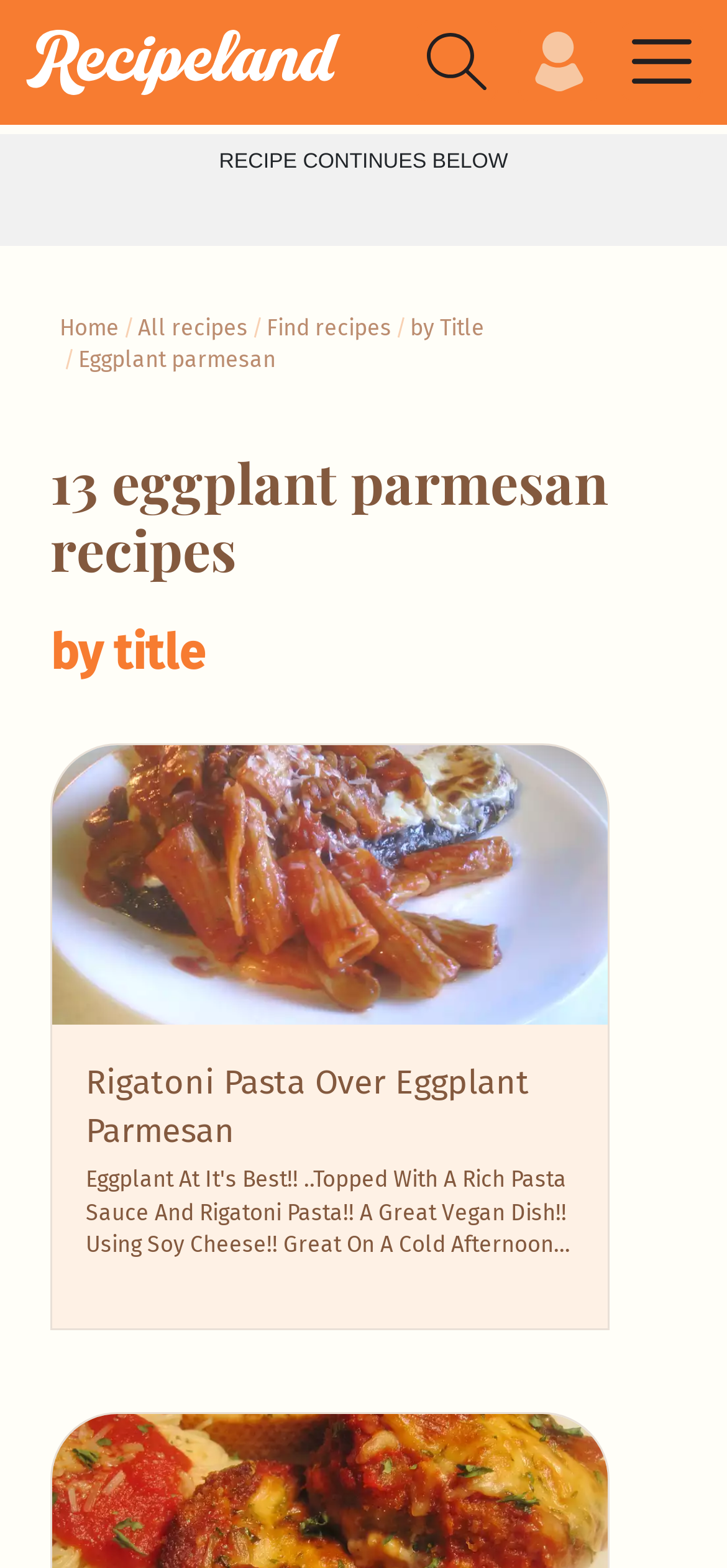Determine the bounding box coordinates of the region to click in order to accomplish the following instruction: "Click on the 'Eggplant parmesan' link". Provide the coordinates as four float numbers between 0 and 1, specifically [left, top, right, bottom].

[0.108, 0.206, 0.379, 0.253]